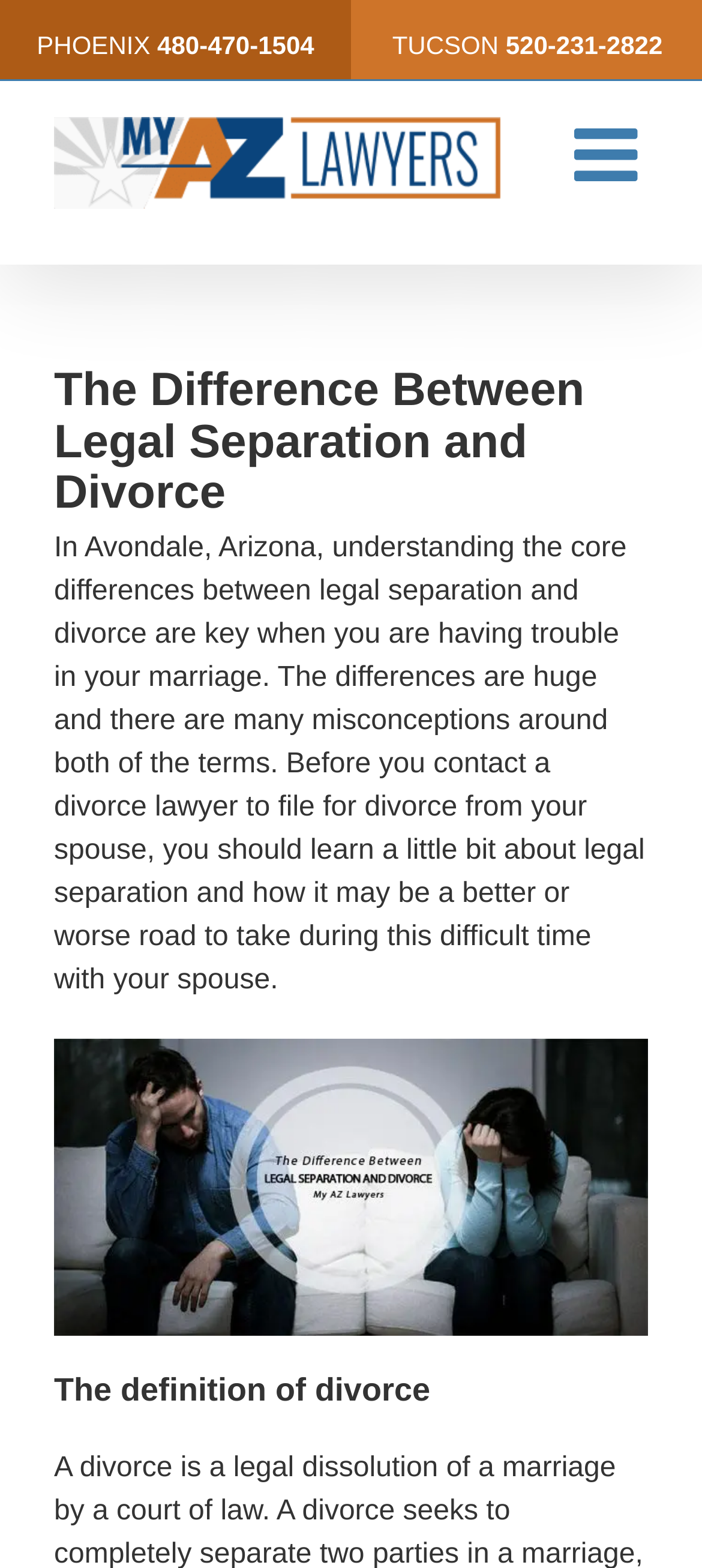Identify the bounding box for the given UI element using the description provided. Coordinates should be in the format (top-left x, top-left y, bottom-right x, bottom-right y) and must be between 0 and 1. Here is the description: aria-label="Toggle mobile menu"

[0.818, 0.075, 0.923, 0.122]